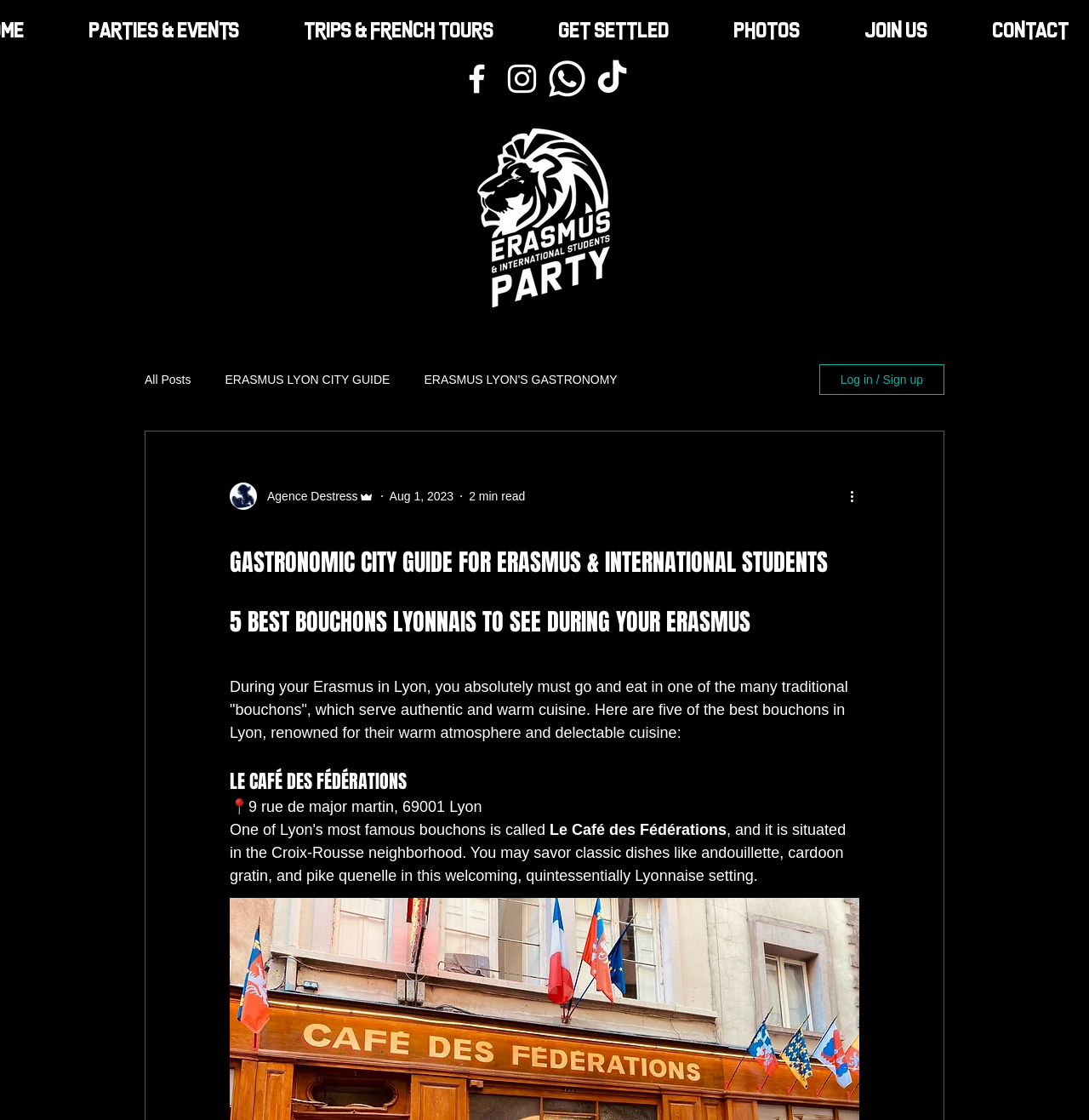Convey a detailed summary of the webpage, mentioning all key elements.

This webpage is a gastronomic city guide for Erasmus and international students in Lyon. At the top, there are five navigation links: "PARTIES & EVENTS", "TRIPS & FRENCH TOURS", "GET SETTLED", "PHOTOS", and "JOIN US". Below these links, there is a social bar with four social media icons: Facebook, Instagram, Whatsapp, and TikTok.

To the left of the social bar, there is a logo for "Erasmus & International Students in Lyon". Below the logo, there is a navigation section for the blog, with three links: "All Posts", "ERASMUS LYON CITY GUIDE", and "ERASMUS LYON'S GASTRONOMY". 

On the right side of the page, there is a "Log in / Sign up" button. Below this button, there is an article with a heading "GASTRONOMIC CITY GUIDE FOR ERASMUS & INTERNATIONAL STUDENTS" and a subheading "5 BEST BOUCHONS LYONNAIS TO SEE DURING YOUR ERASMUS". The article starts with a brief introduction to traditional "bouchons" in Lyon, followed by a recommendation for "LE CAFÉ DES FÉDÉRATIONS", which includes its address and a description of the restaurant.